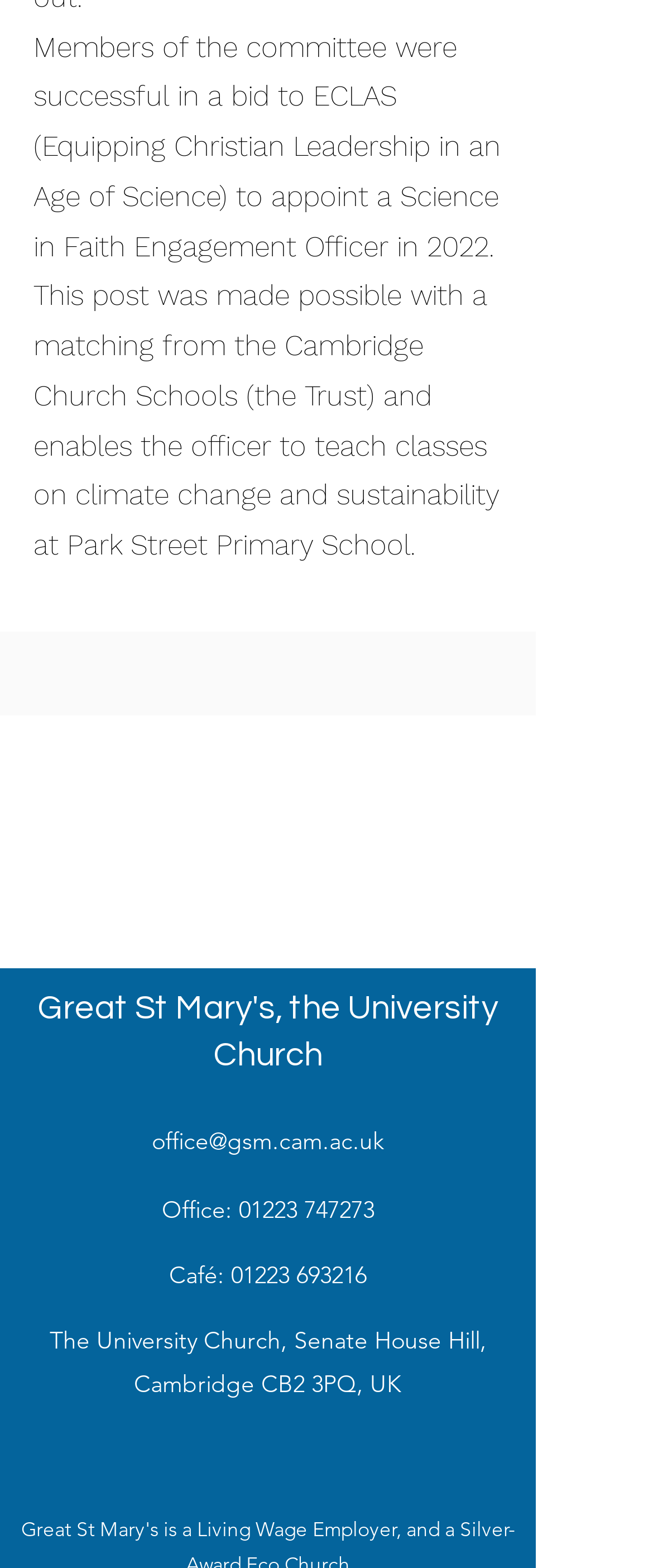Please give the bounding box coordinates of the area that should be clicked to fulfill the following instruction: "check the church's location". The coordinates should be in the format of four float numbers from 0 to 1, i.e., [left, top, right, bottom].

[0.076, 0.845, 0.745, 0.892]